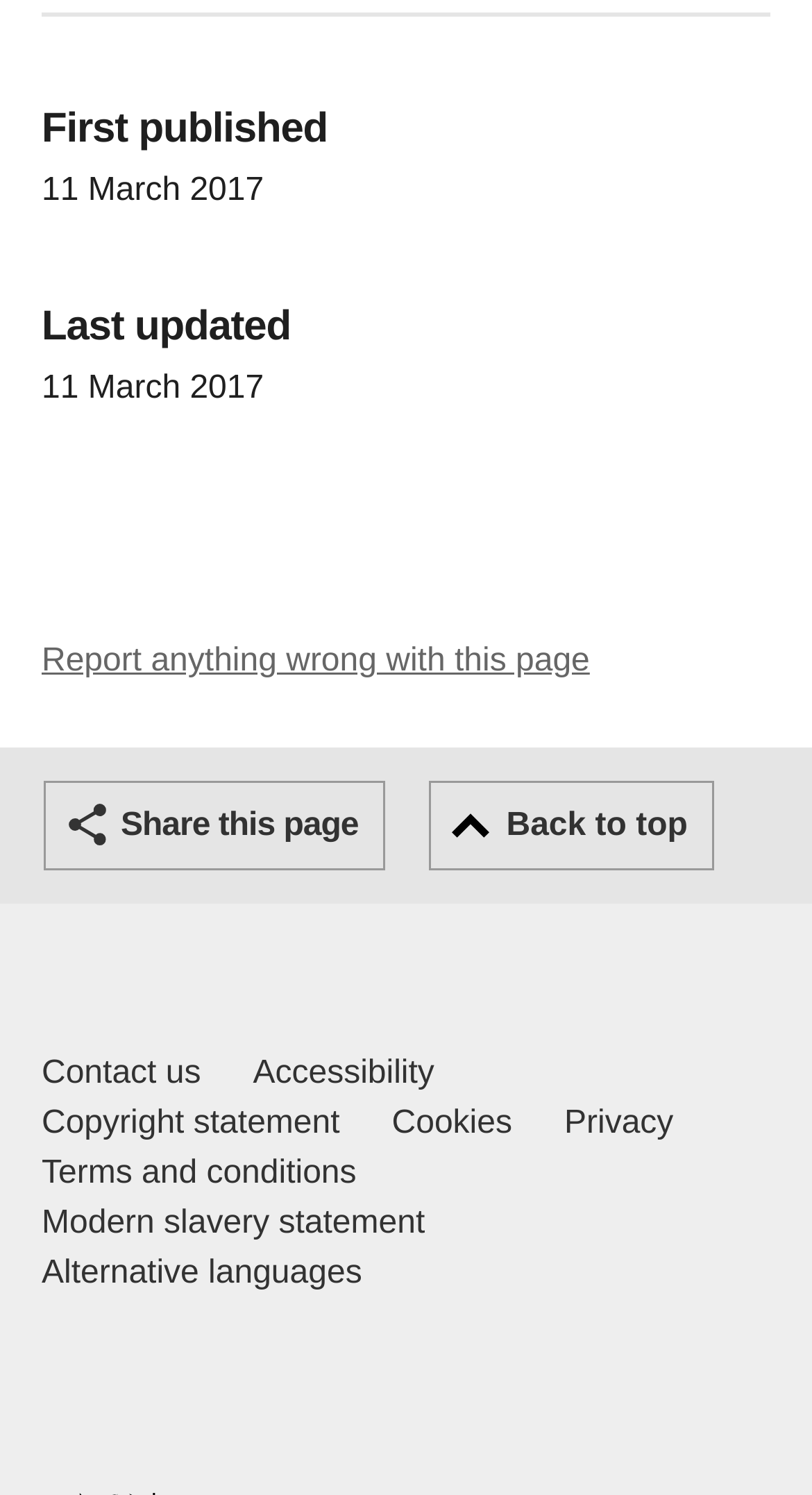Show the bounding box coordinates for the element that needs to be clicked to execute the following instruction: "Contact us Welsh Government and our main services". Provide the coordinates in the form of four float numbers between 0 and 1, i.e., [left, top, right, bottom].

[0.051, 0.702, 0.247, 0.735]